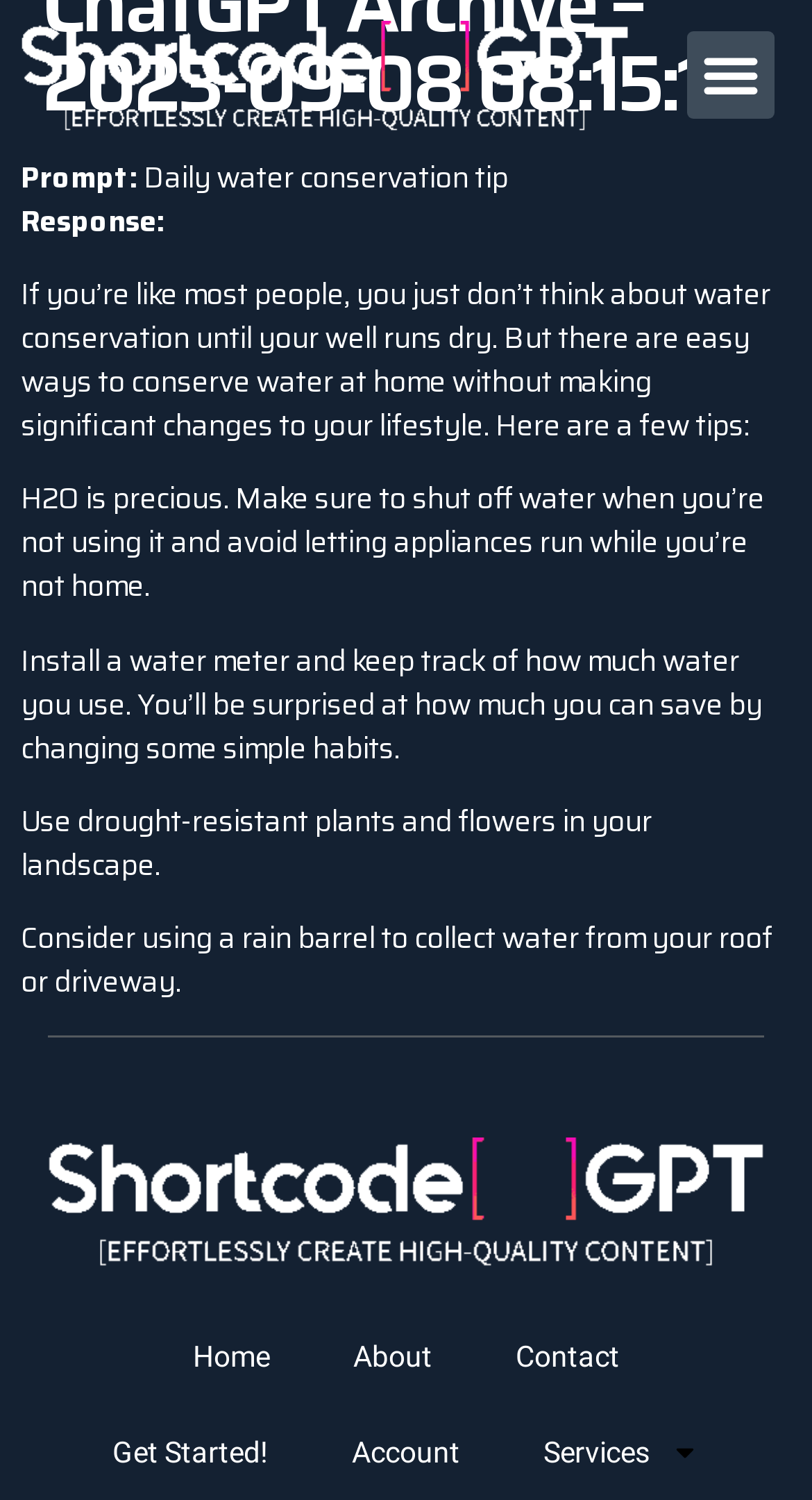How many navigation links are available at the bottom of the page?
Kindly offer a comprehensive and detailed response to the question.

By examining the link elements at the bottom of the page, I can count five navigation links, including 'Home', 'About', 'Contact', 'Get Started!', and 'Account'.